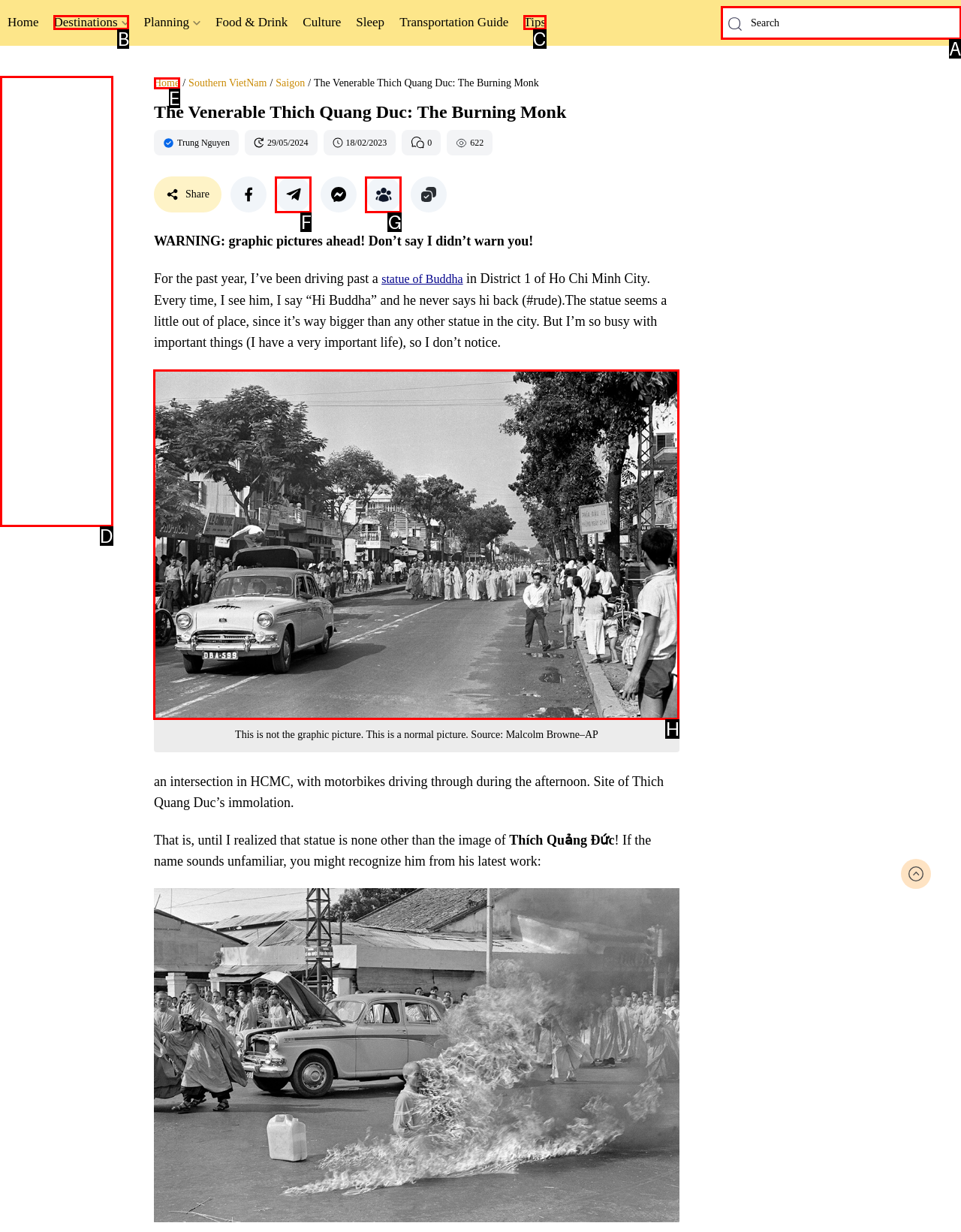Determine the HTML element to be clicked to complete the task: Click on the image of Thich Quang Duc. Answer by giving the letter of the selected option.

H